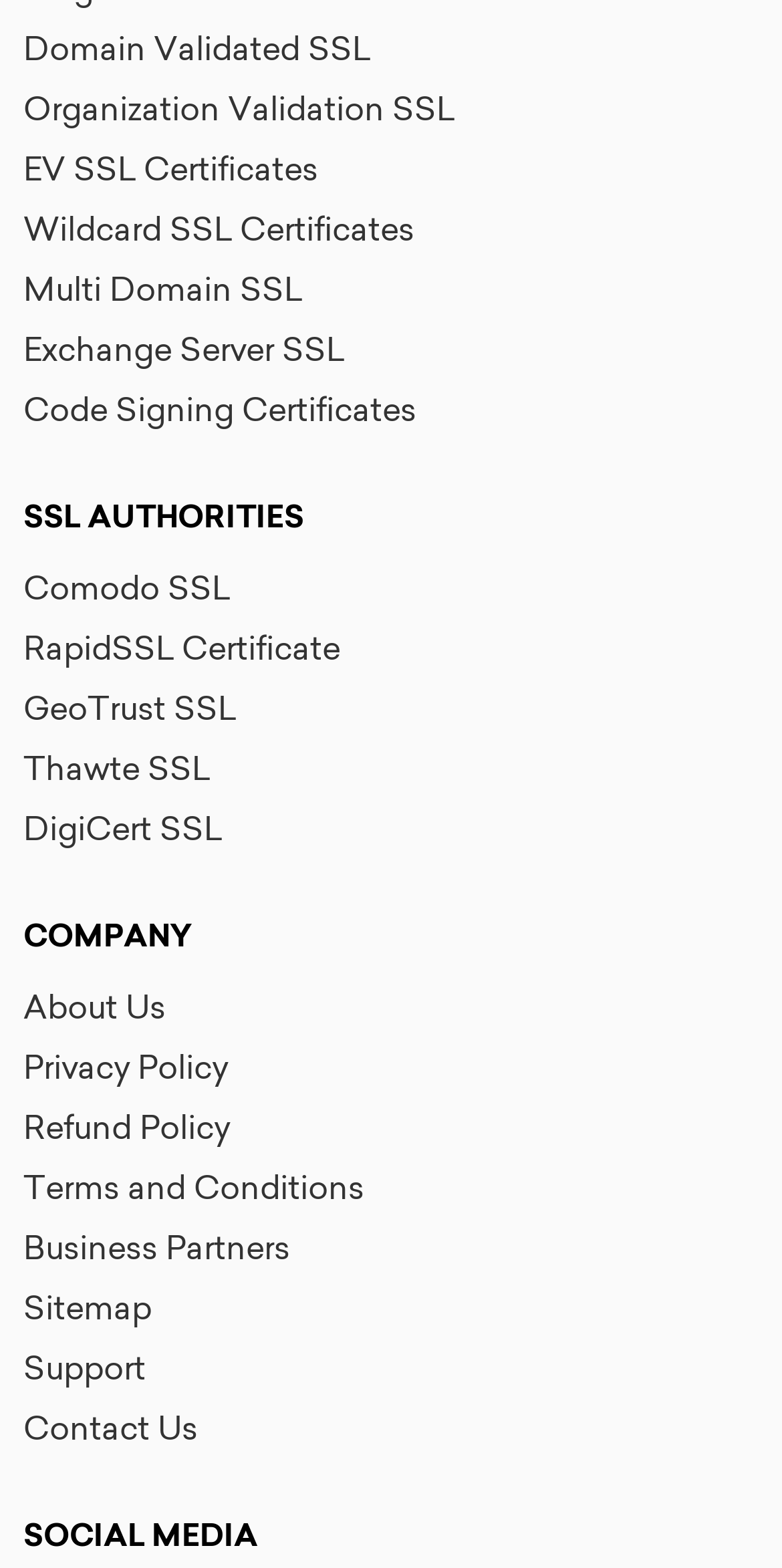Use a single word or phrase to answer this question: 
How many headings are there on the webpage?

2